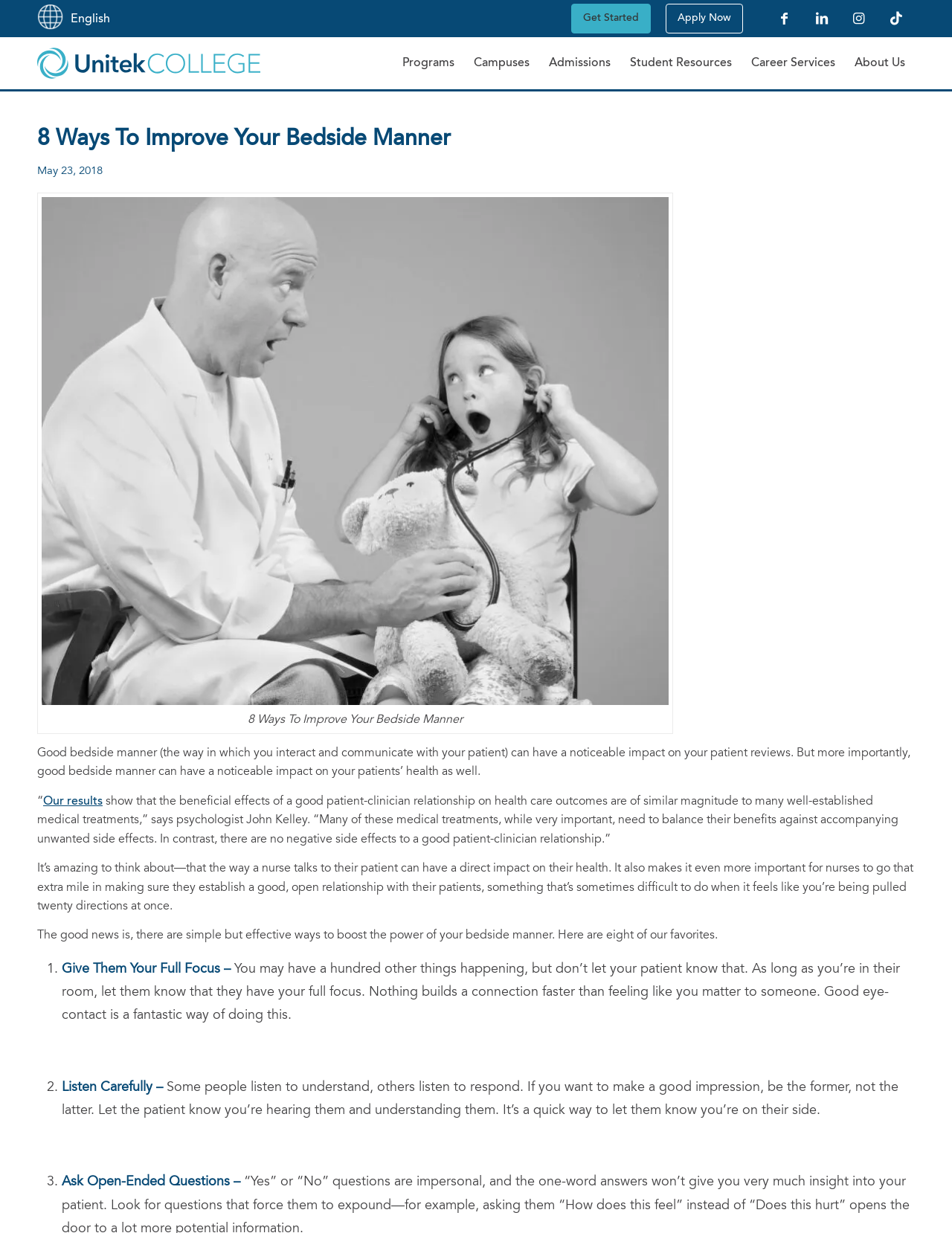Locate the bounding box coordinates of the segment that needs to be clicked to meet this instruction: "Learn about Career Services".

[0.779, 0.03, 0.888, 0.072]